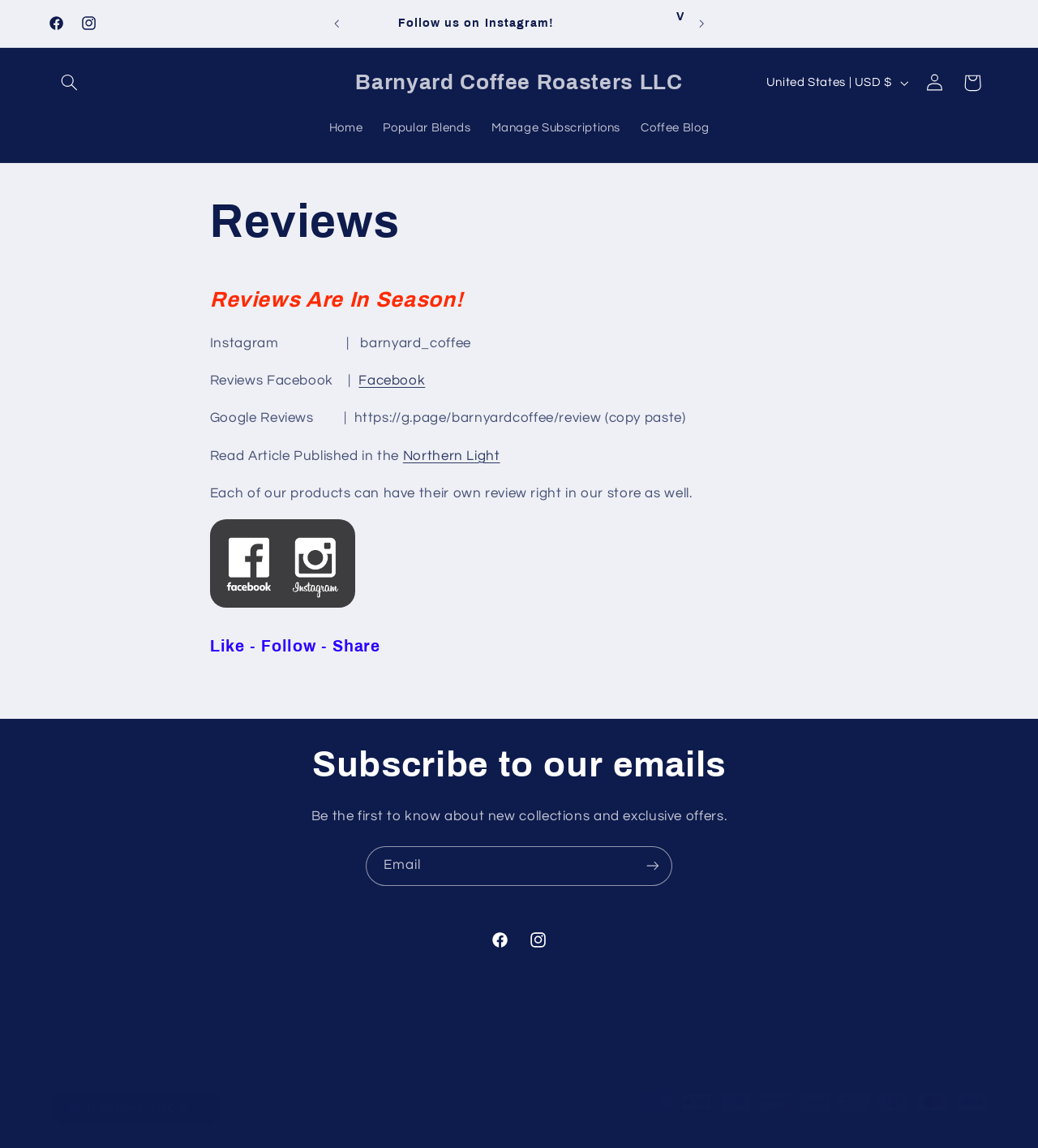Please provide a comprehensive answer to the question below using the information from the image: How many social media platforms are mentioned?

I counted the number of social media platforms mentioned on the webpage, which are Facebook, Instagram, and Google Reviews. These platforms are mentioned multiple times on the webpage, but I only counted each one once.